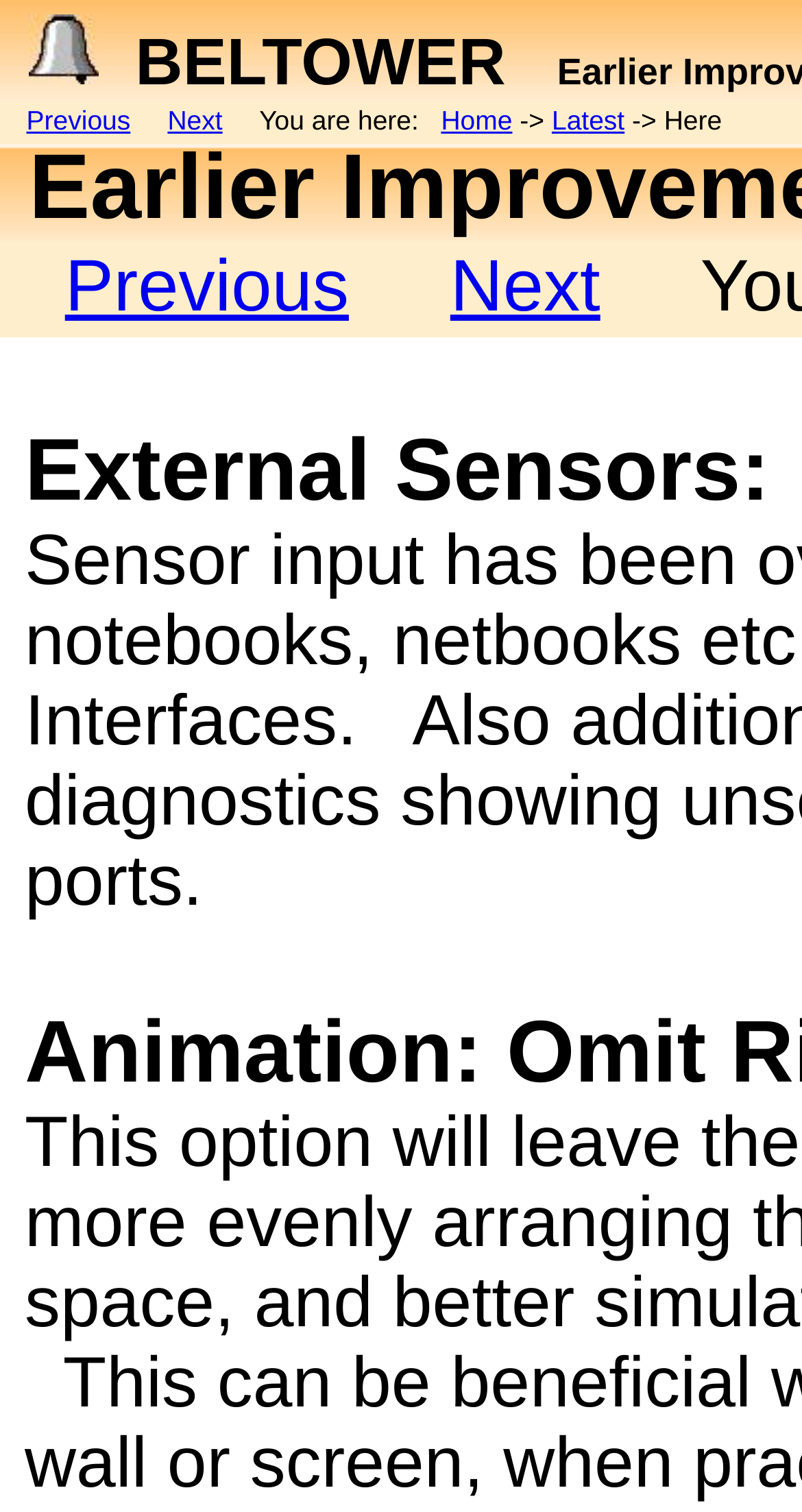Use a single word or phrase to answer this question: 
What is the purpose of the 'External Sensors:' section?

Unknown